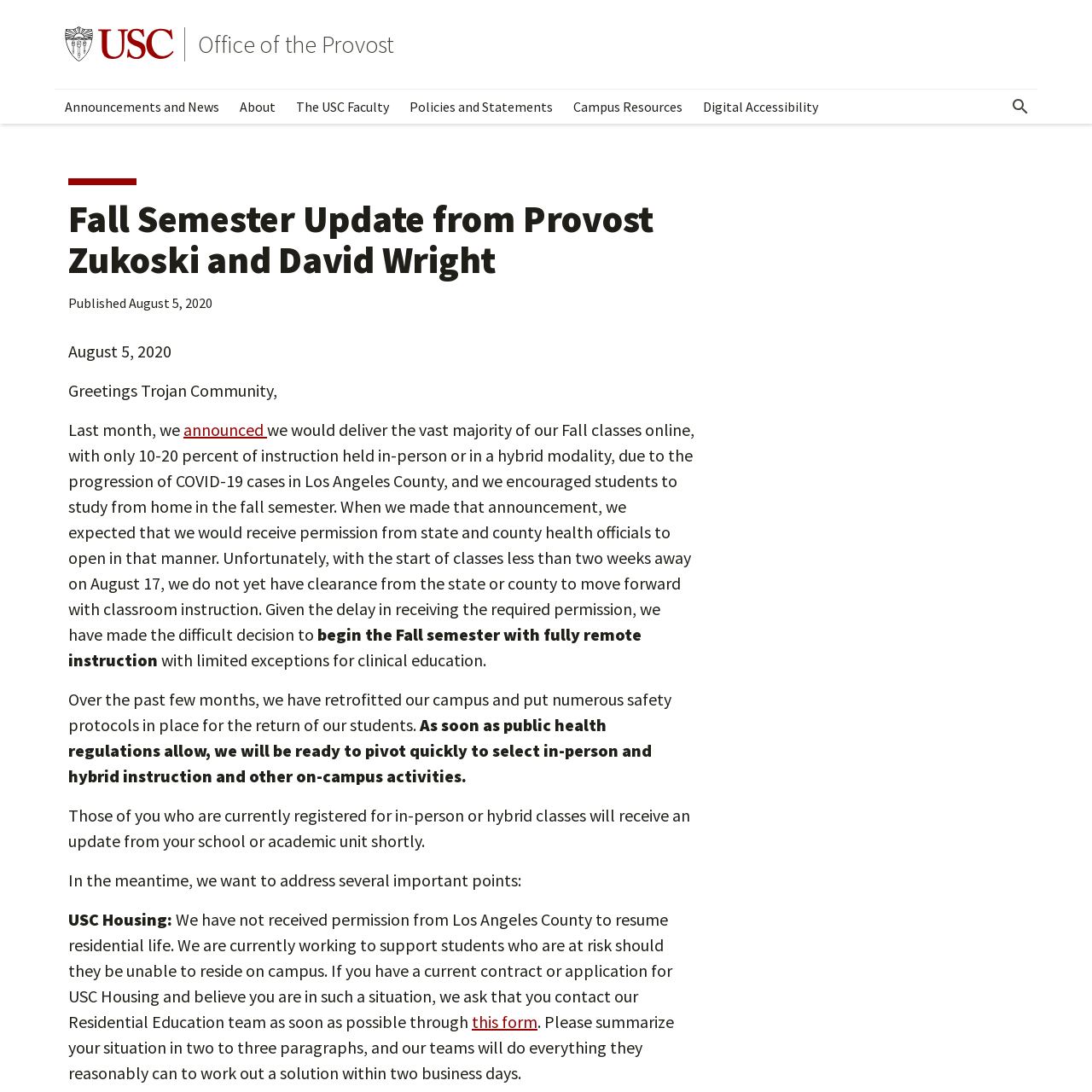Please identify the bounding box coordinates of the area I need to click to accomplish the following instruction: "Learn about Digital Accessibility".

[0.634, 0.082, 0.759, 0.113]